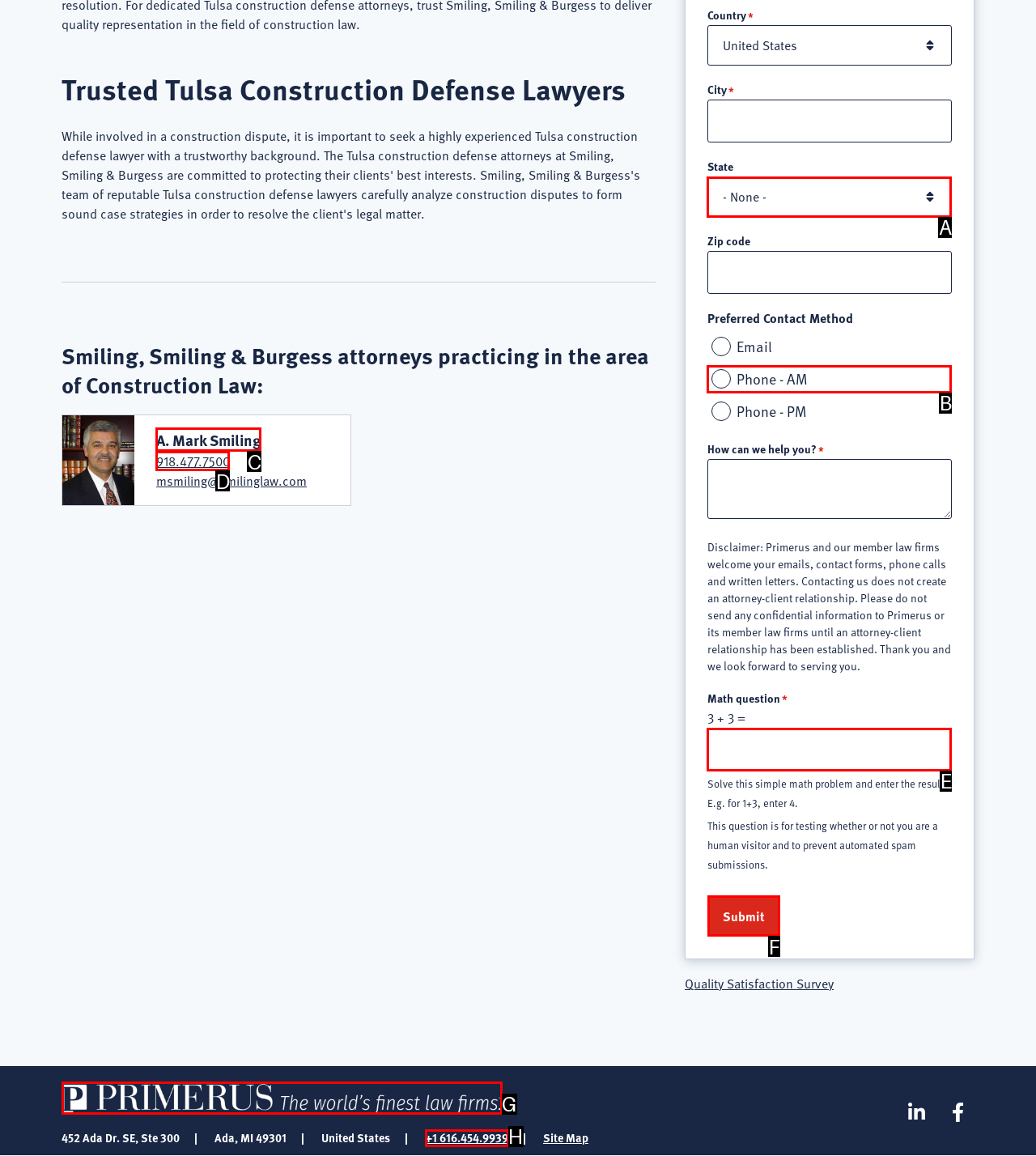Tell me the letter of the correct UI element to click for this instruction: Click the Submit button. Answer with the letter only.

F